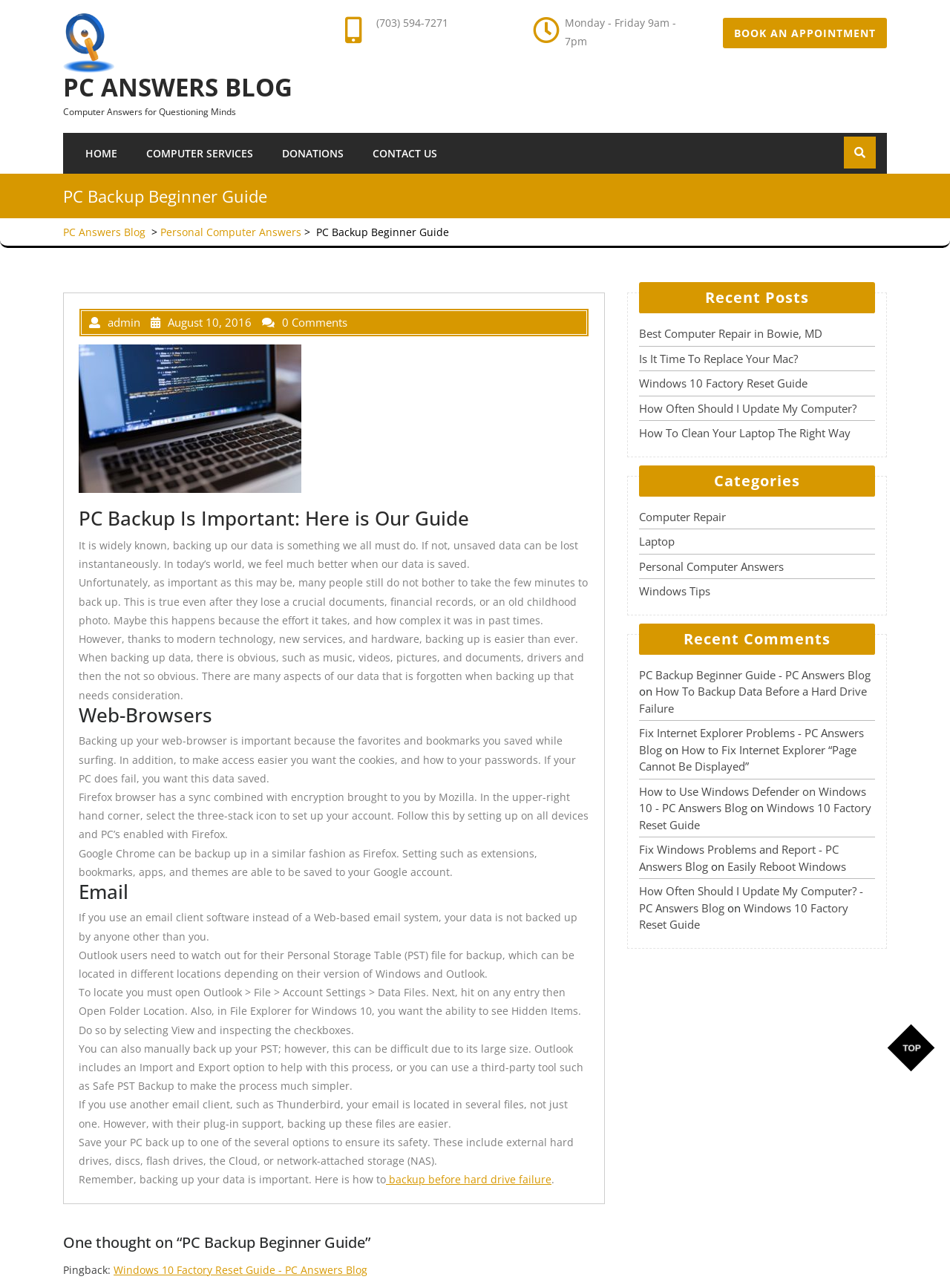Find and provide the bounding box coordinates for the UI element described here: "Windows 10 Factory Reset Guide". The coordinates should be given as four float numbers between 0 and 1: [left, top, right, bottom].

[0.673, 0.292, 0.85, 0.303]